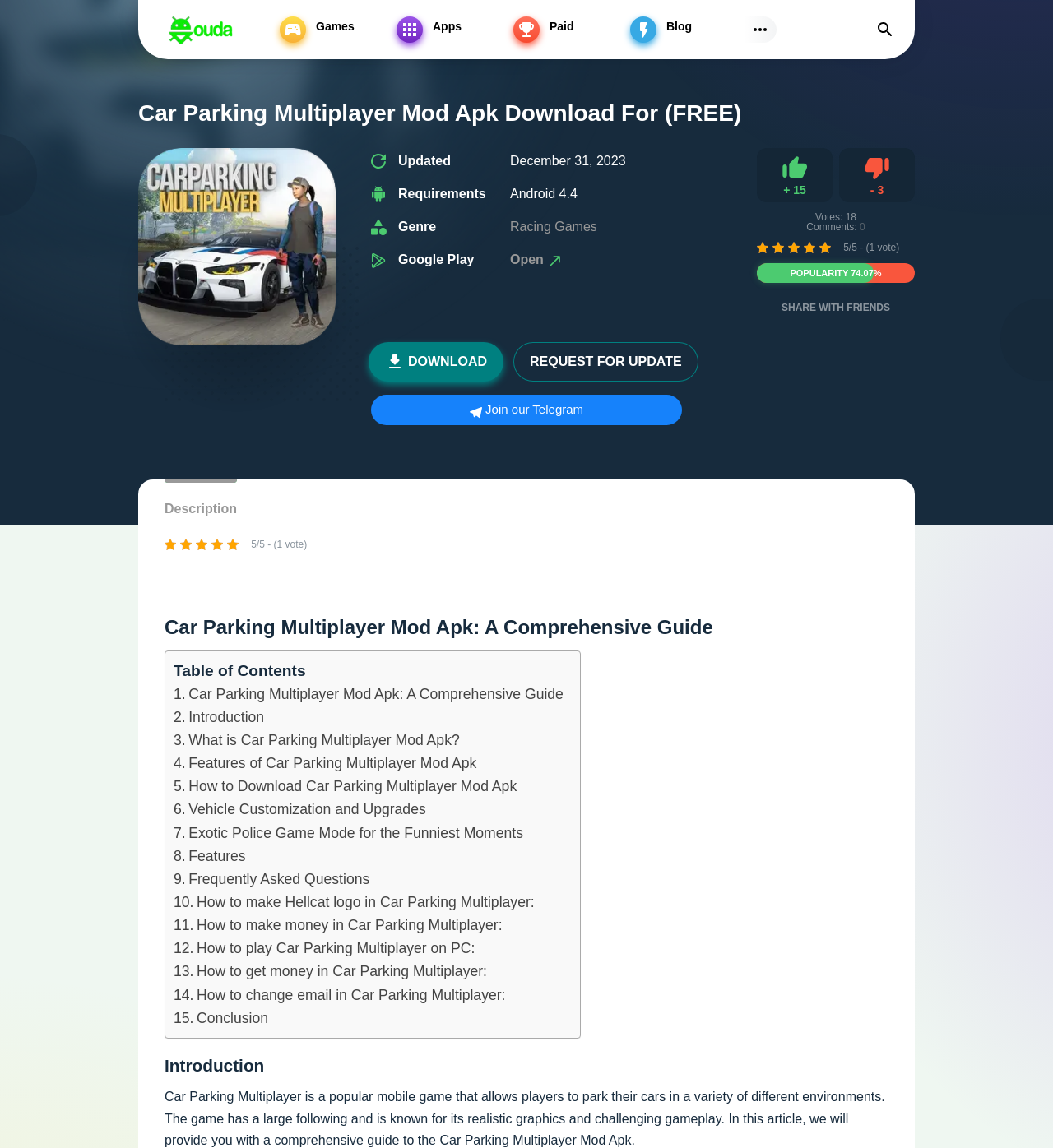Locate the bounding box coordinates of the clickable area to execute the instruction: "Click on the 'Games' link". Provide the coordinates as four float numbers between 0 and 1, represented as [left, top, right, bottom].

[0.262, 0.011, 0.373, 0.04]